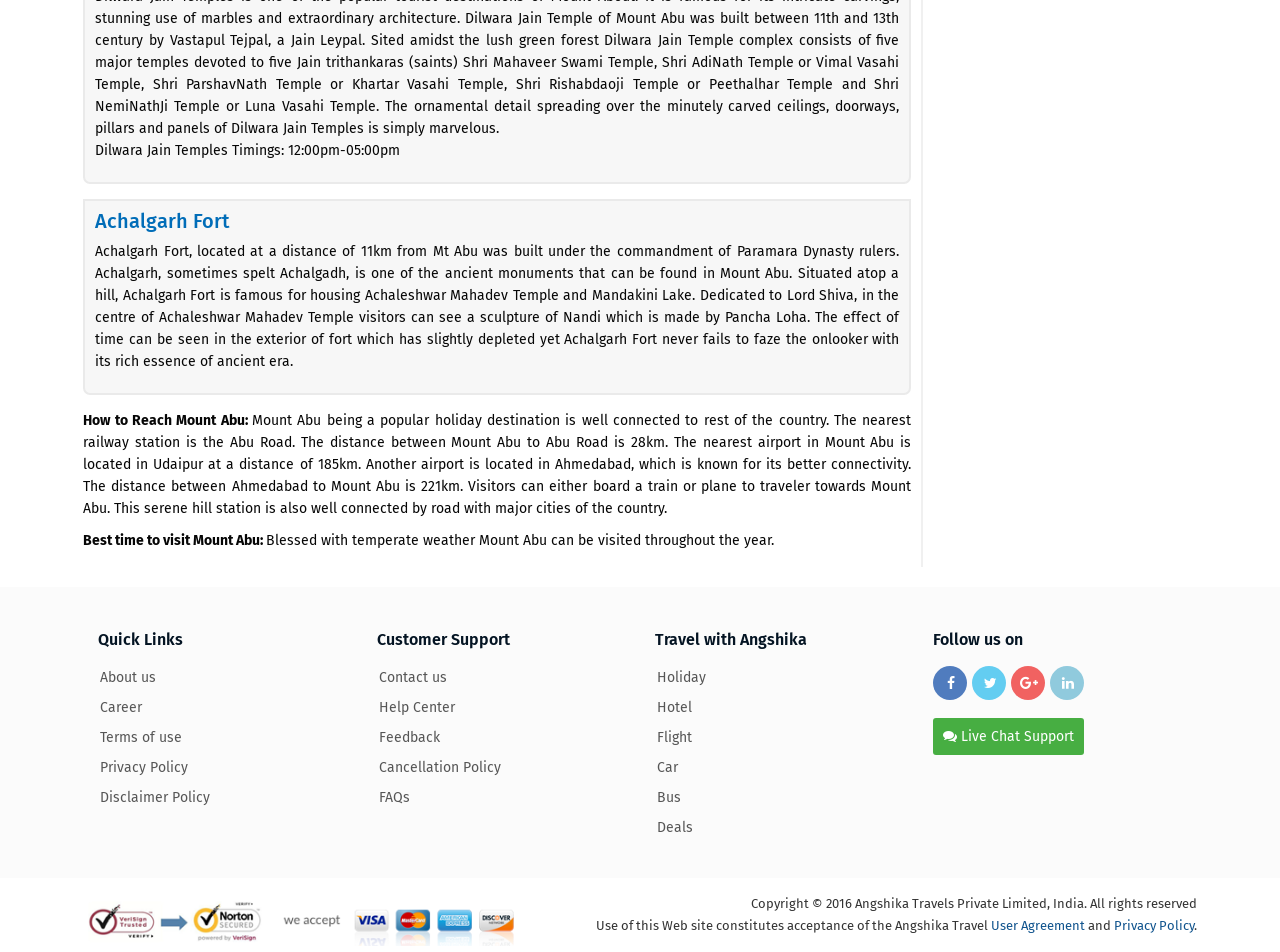Use a single word or phrase to respond to the question:
How many links are there in the 'Quick Links' section?

6